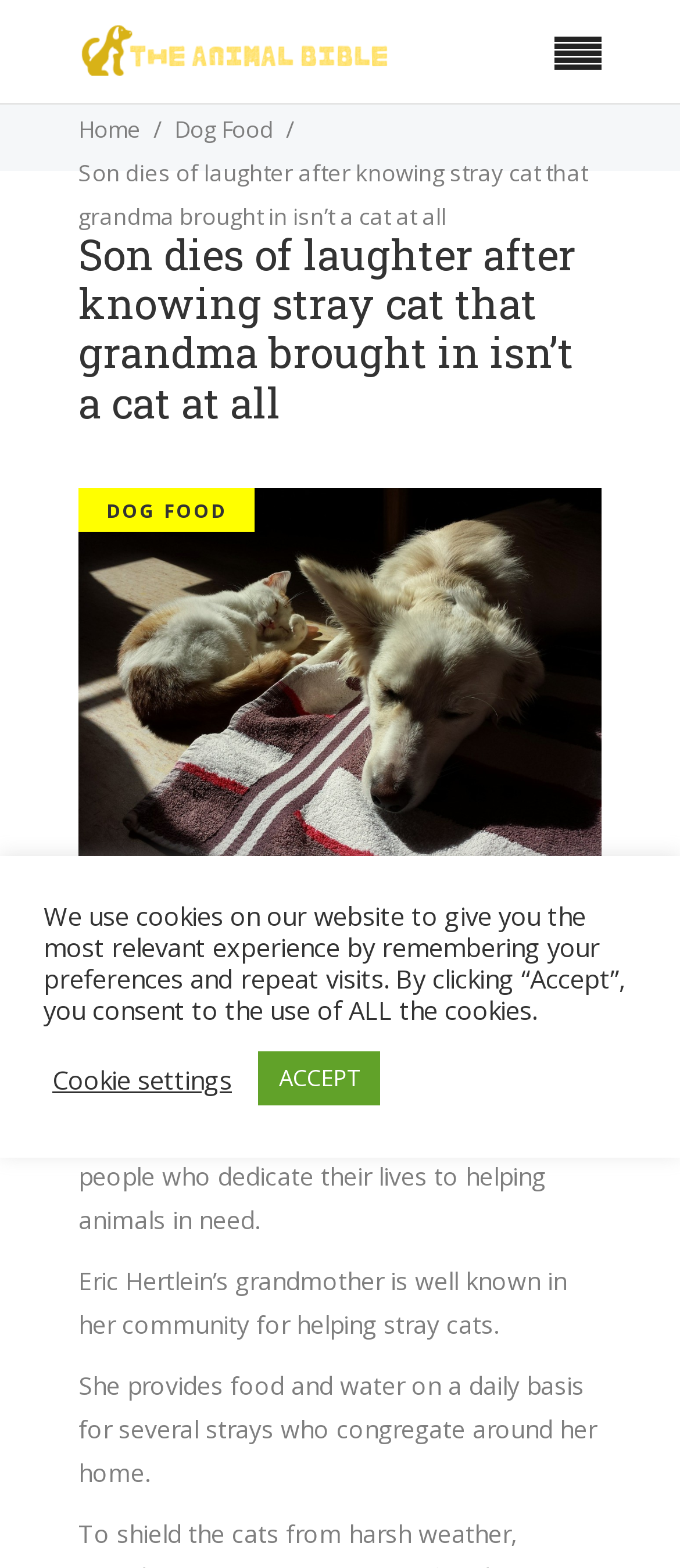Identify the title of the webpage and provide its text content.

Son dies of laughter after knowing stray cat that grandma brought in isn’t a cat at all